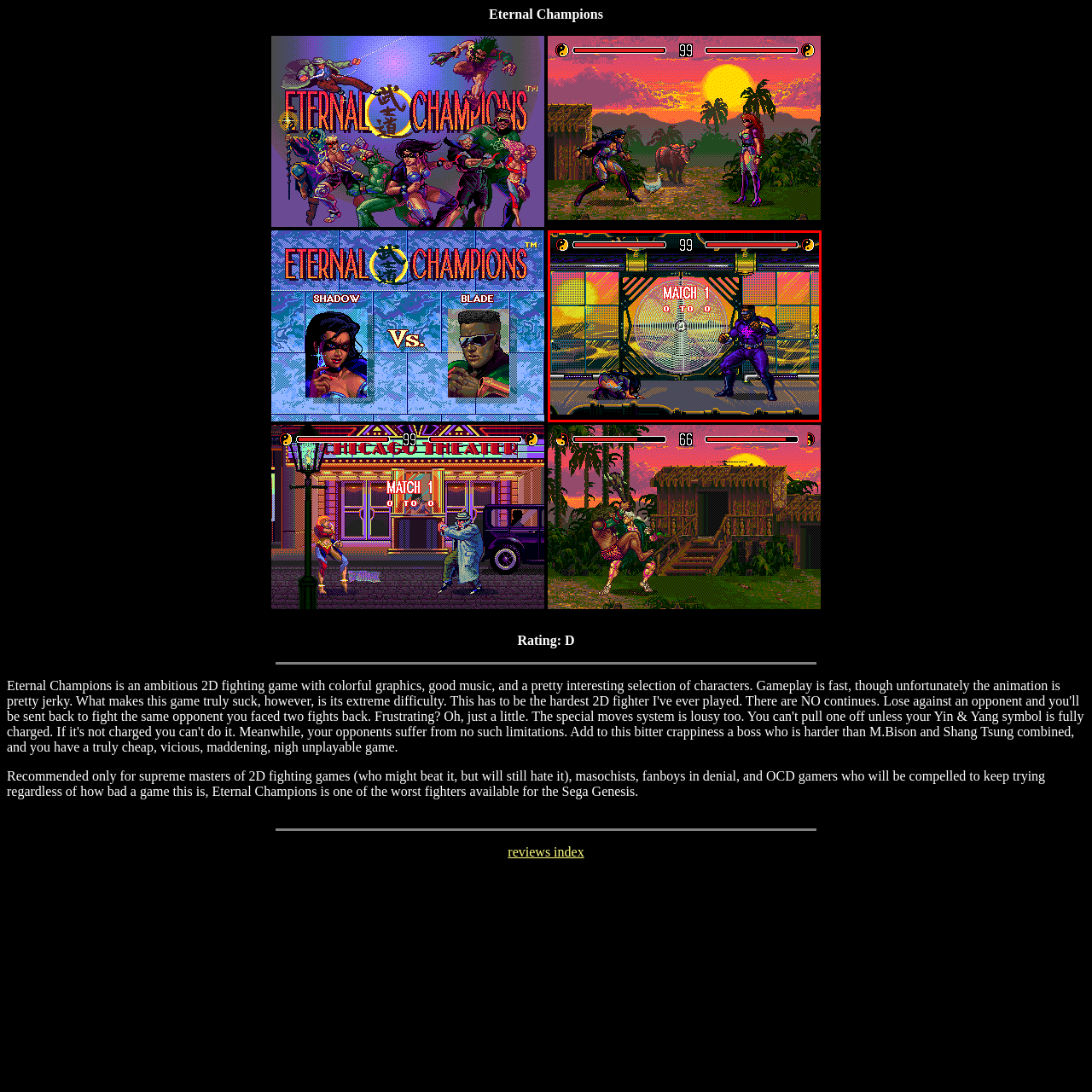Concentrate on the section within the teal border, What time of day is depicted in the background of the arena? 
Provide a single word or phrase as your answer.

Sunset